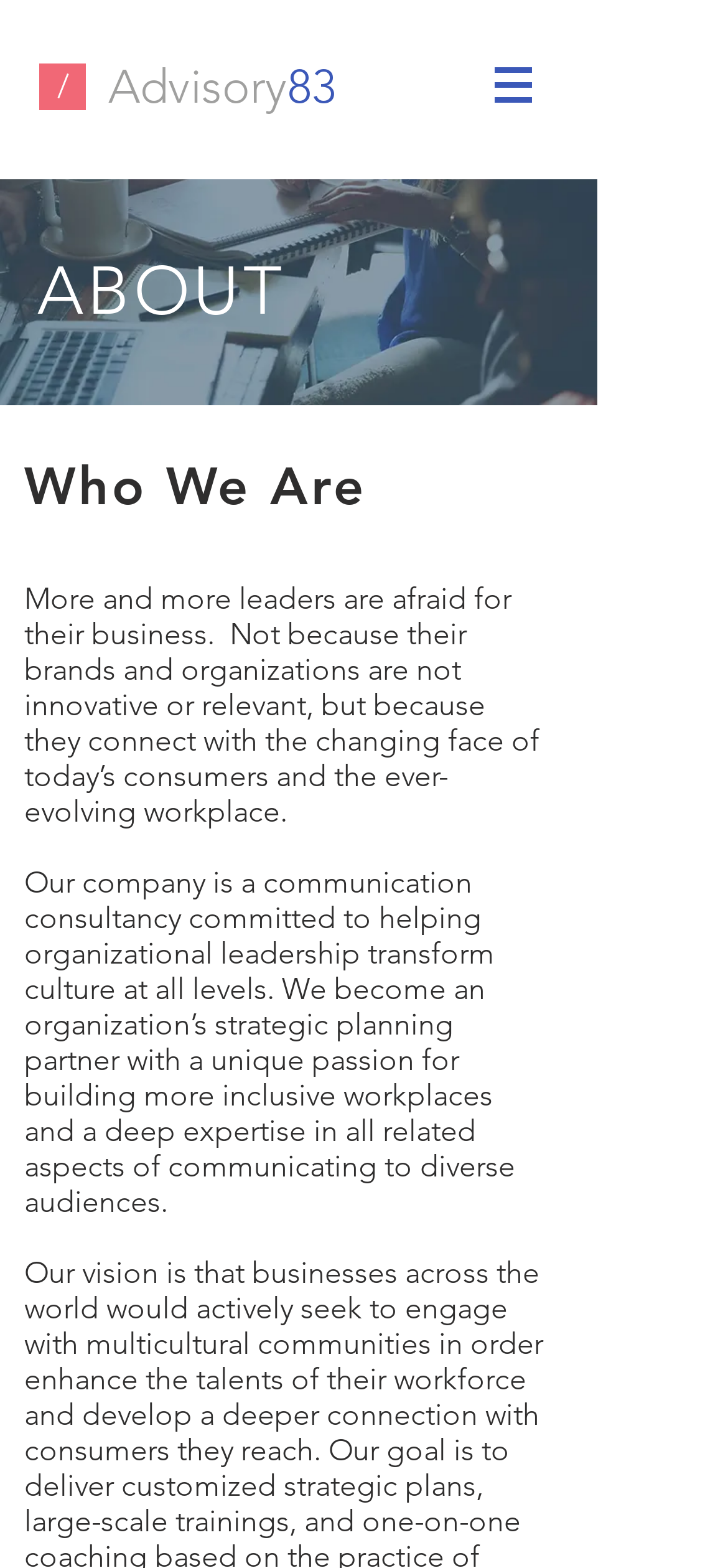What is the company's role in strategic planning?
Please craft a detailed and exhaustive response to the question.

According to the webpage, the company becomes an organization's strategic planning partner, as stated in the text 'We become an organization’s strategic planning partner...'.